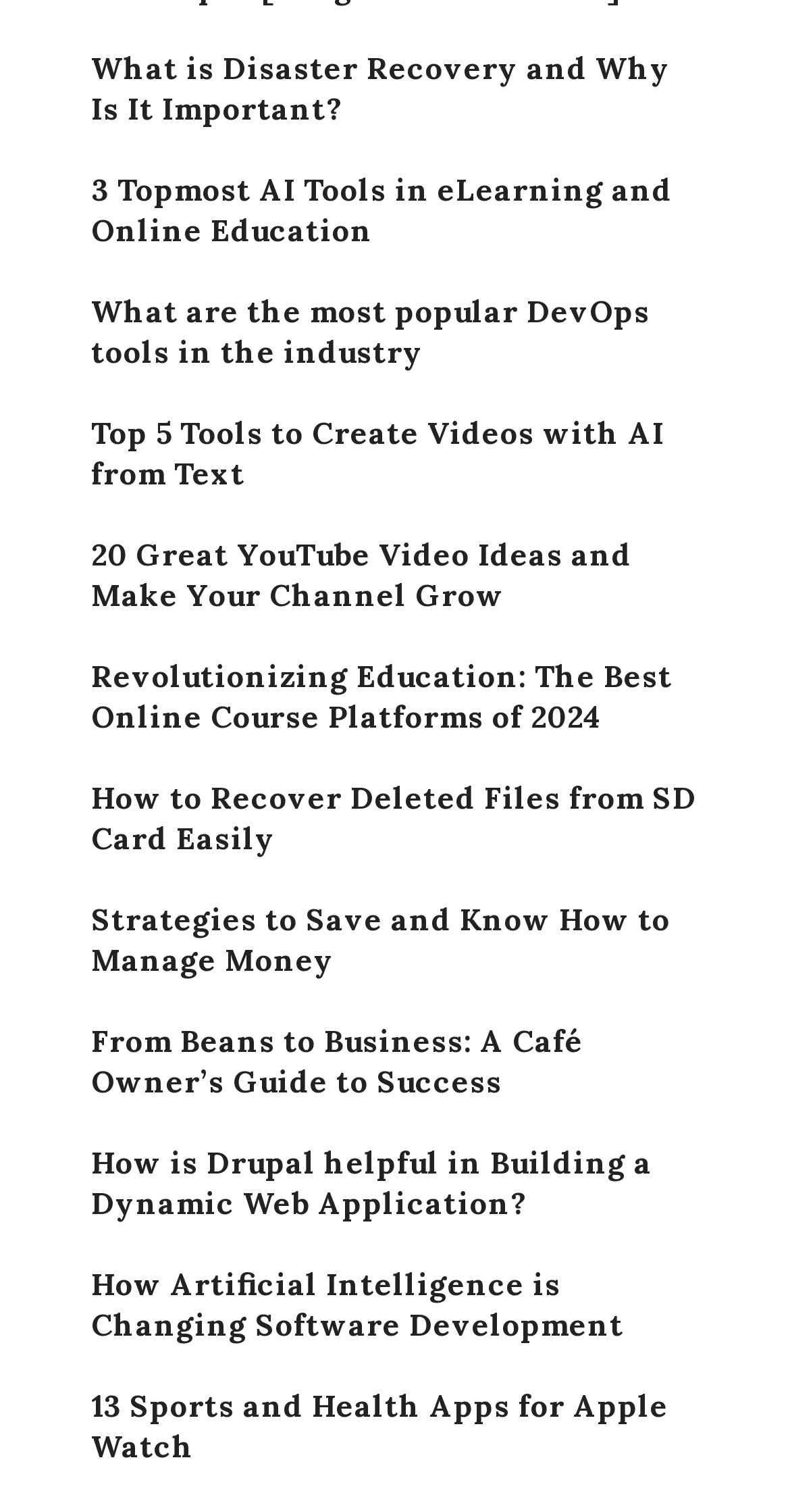Please respond to the question with a concise word or phrase:
What is the topic of the first heading?

Disaster Recovery